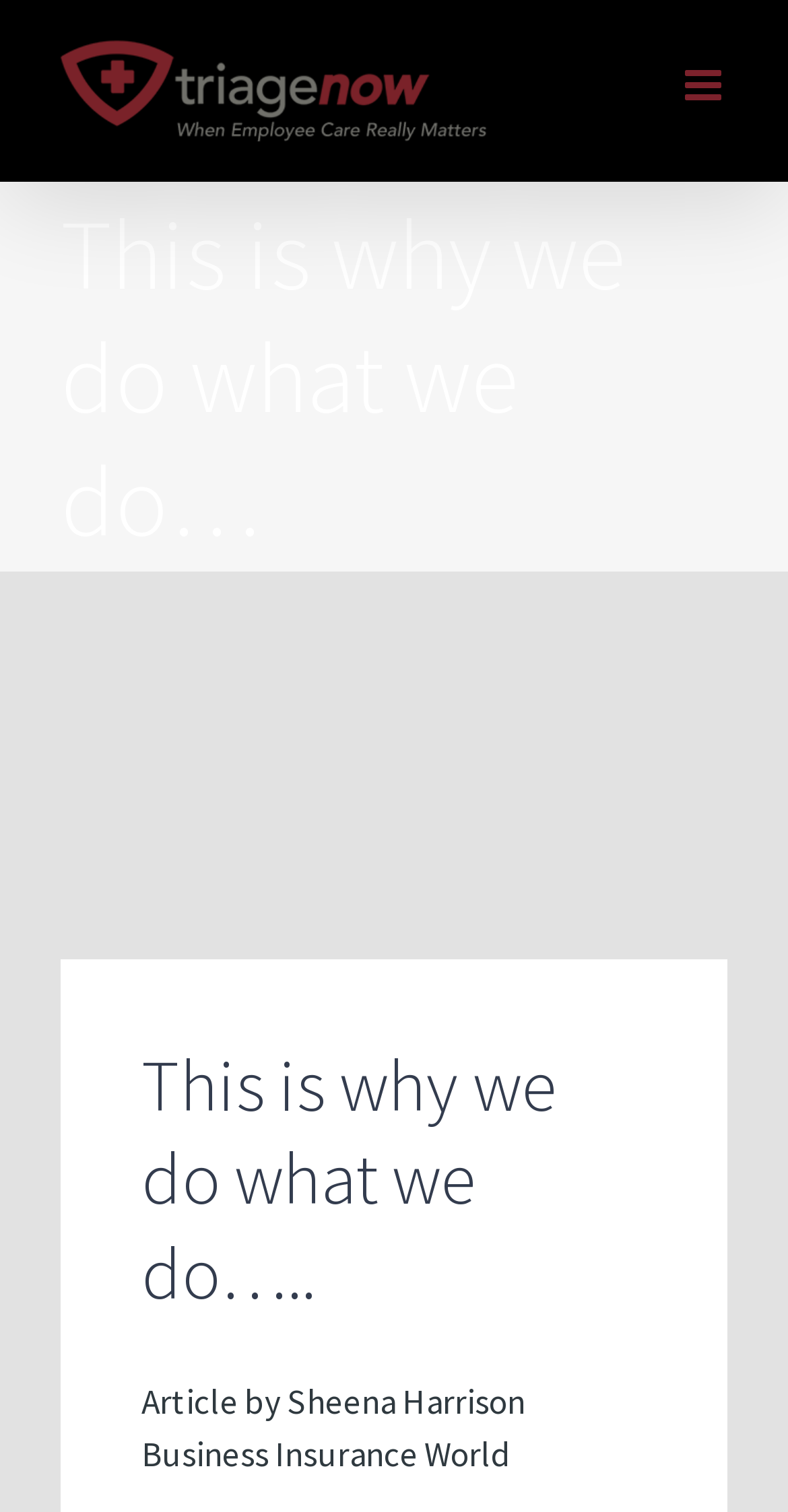Determine the heading of the webpage and extract its text content.

This is why we do what we do…